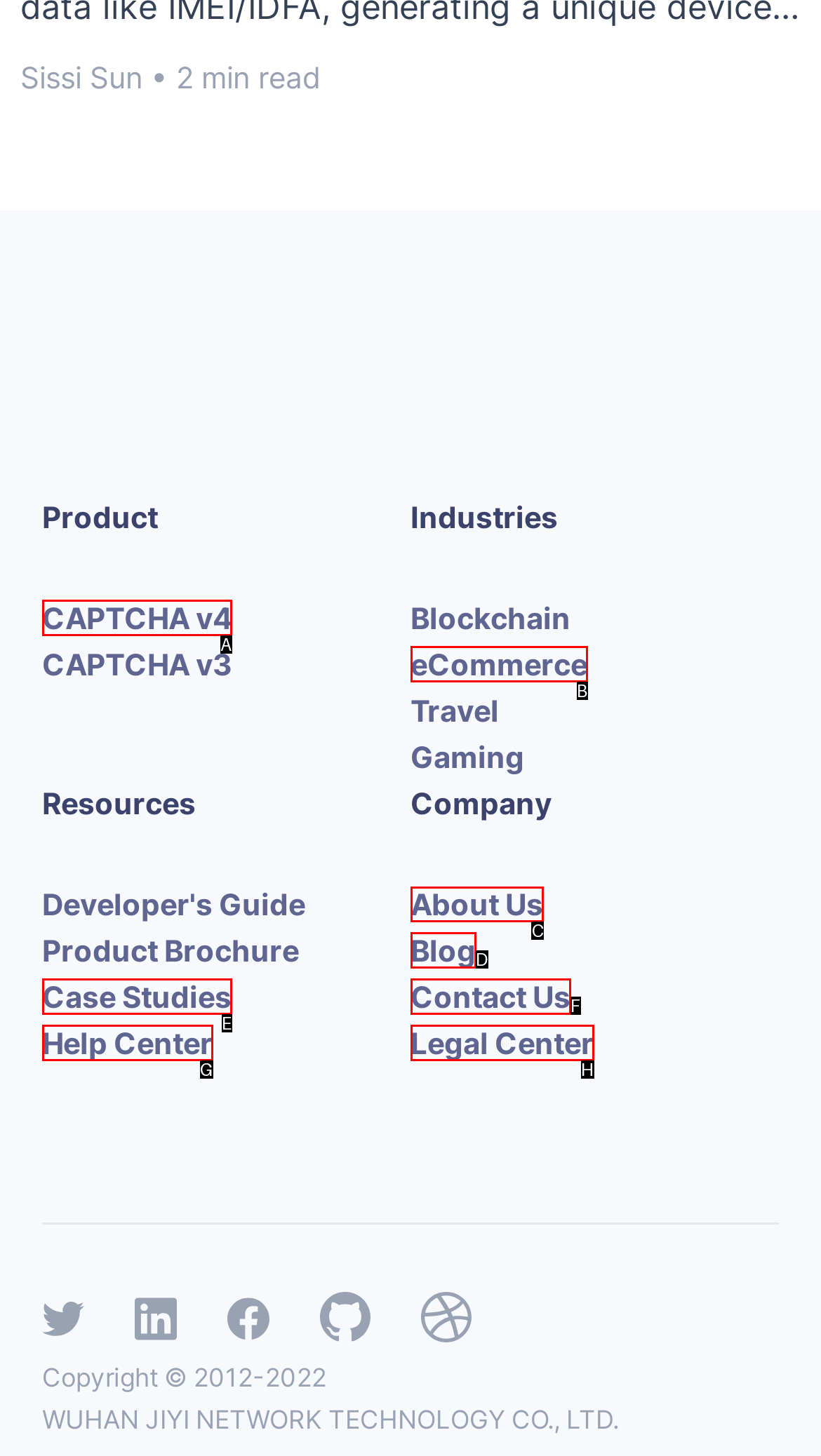Determine which HTML element to click on in order to complete the action: Read About Us.
Reply with the letter of the selected option.

C